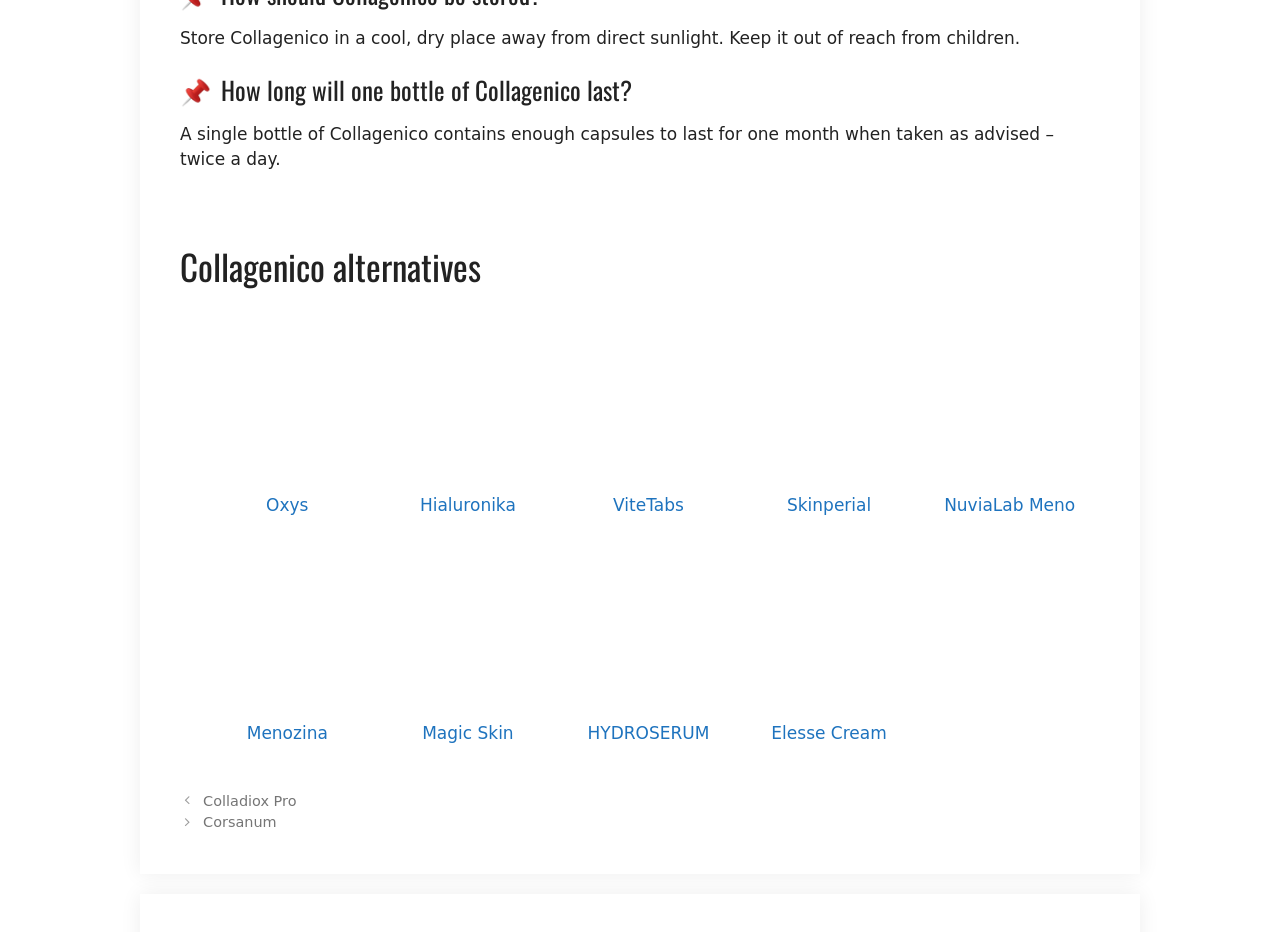Predict the bounding box coordinates of the area that should be clicked to accomplish the following instruction: "Click on HYDROSERUM". The bounding box coordinates should consist of four float numbers between 0 and 1, i.e., [left, top, right, bottom].

[0.459, 0.776, 0.554, 0.797]